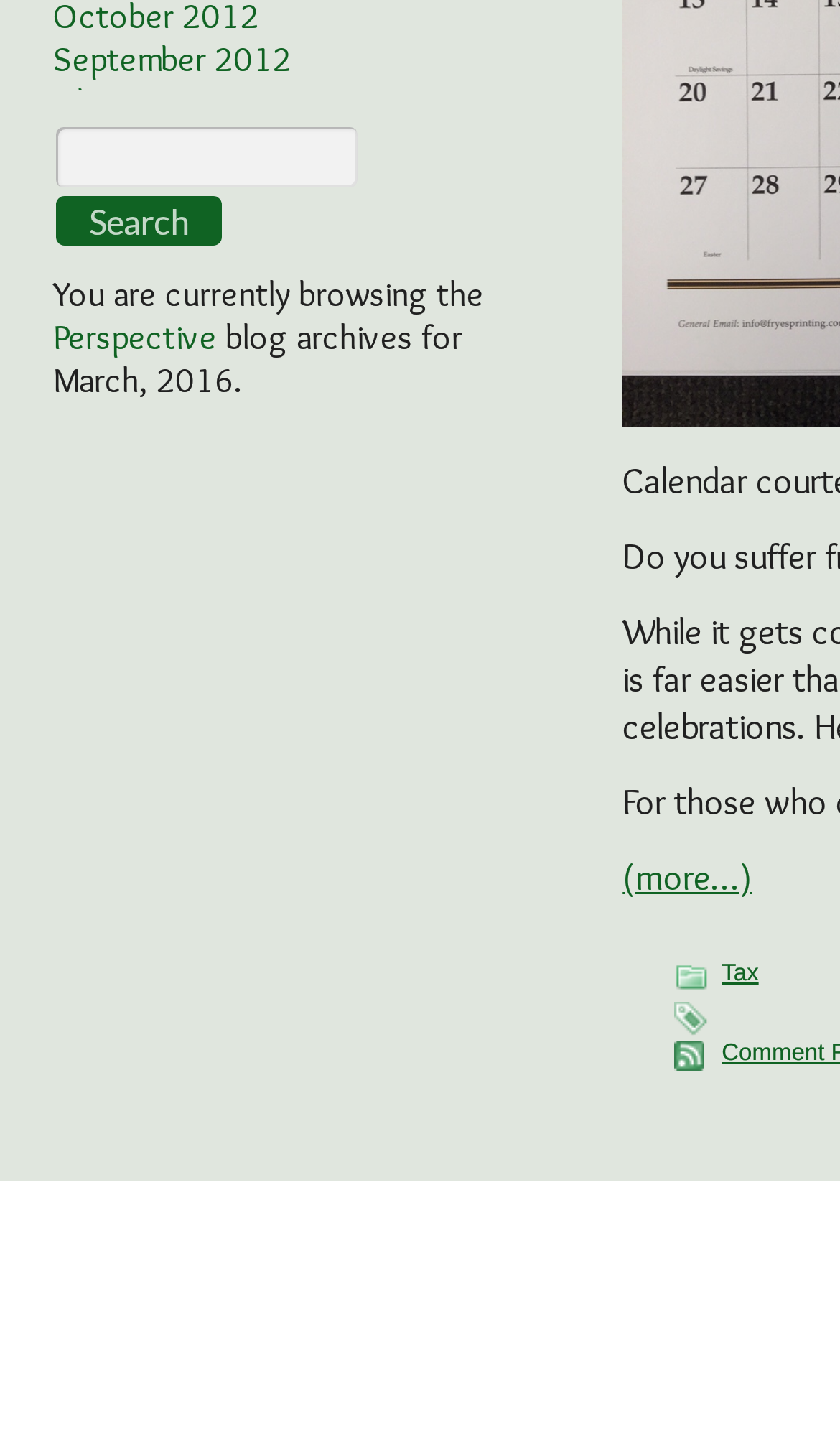Identify the bounding box of the UI element that matches this description: "April 2011".

[0.063, 0.354, 0.237, 0.382]